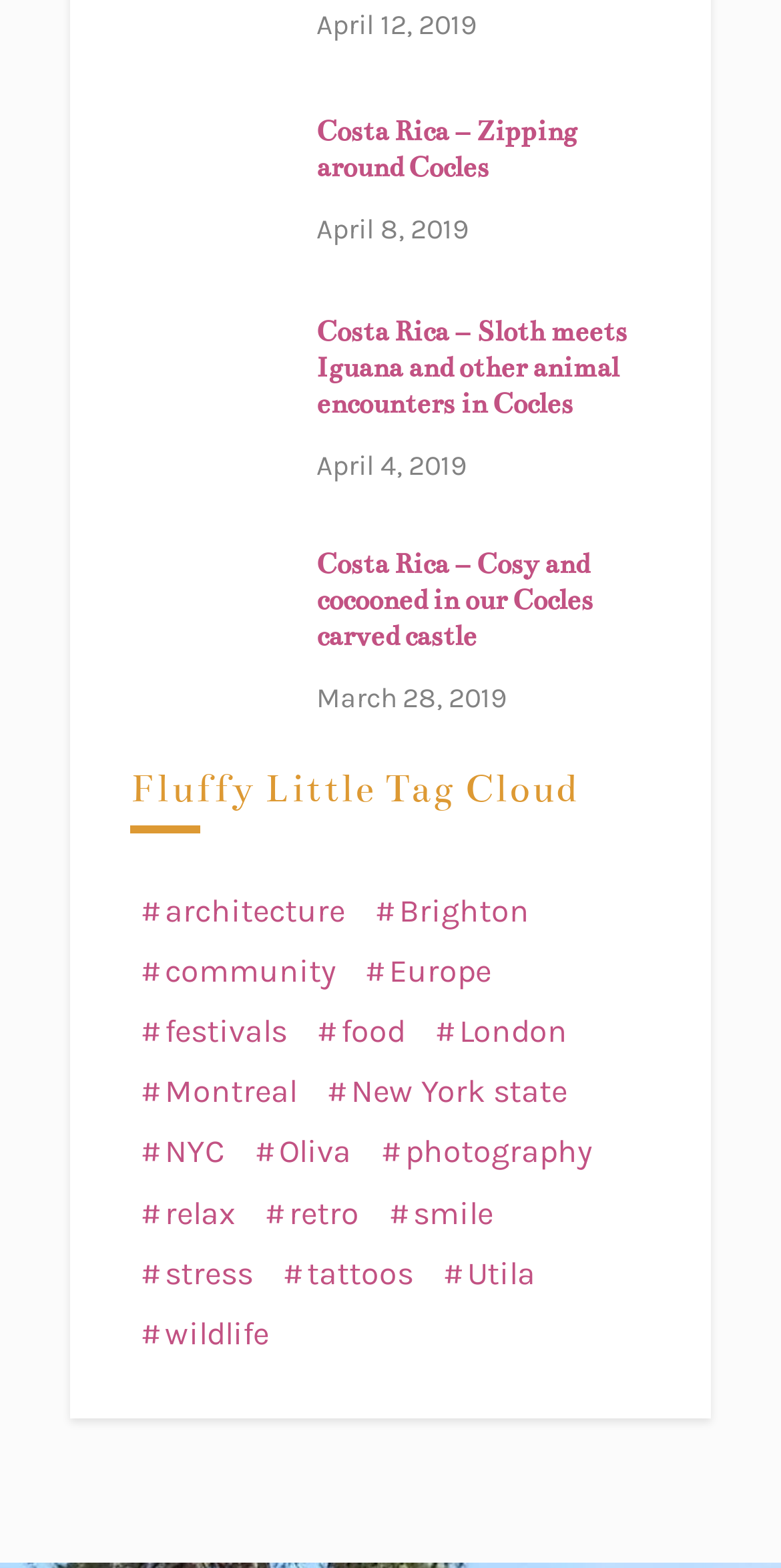Pinpoint the bounding box coordinates of the clickable element to carry out the following instruction: "Click on the link to read about architecture."

[0.167, 0.564, 0.455, 0.596]